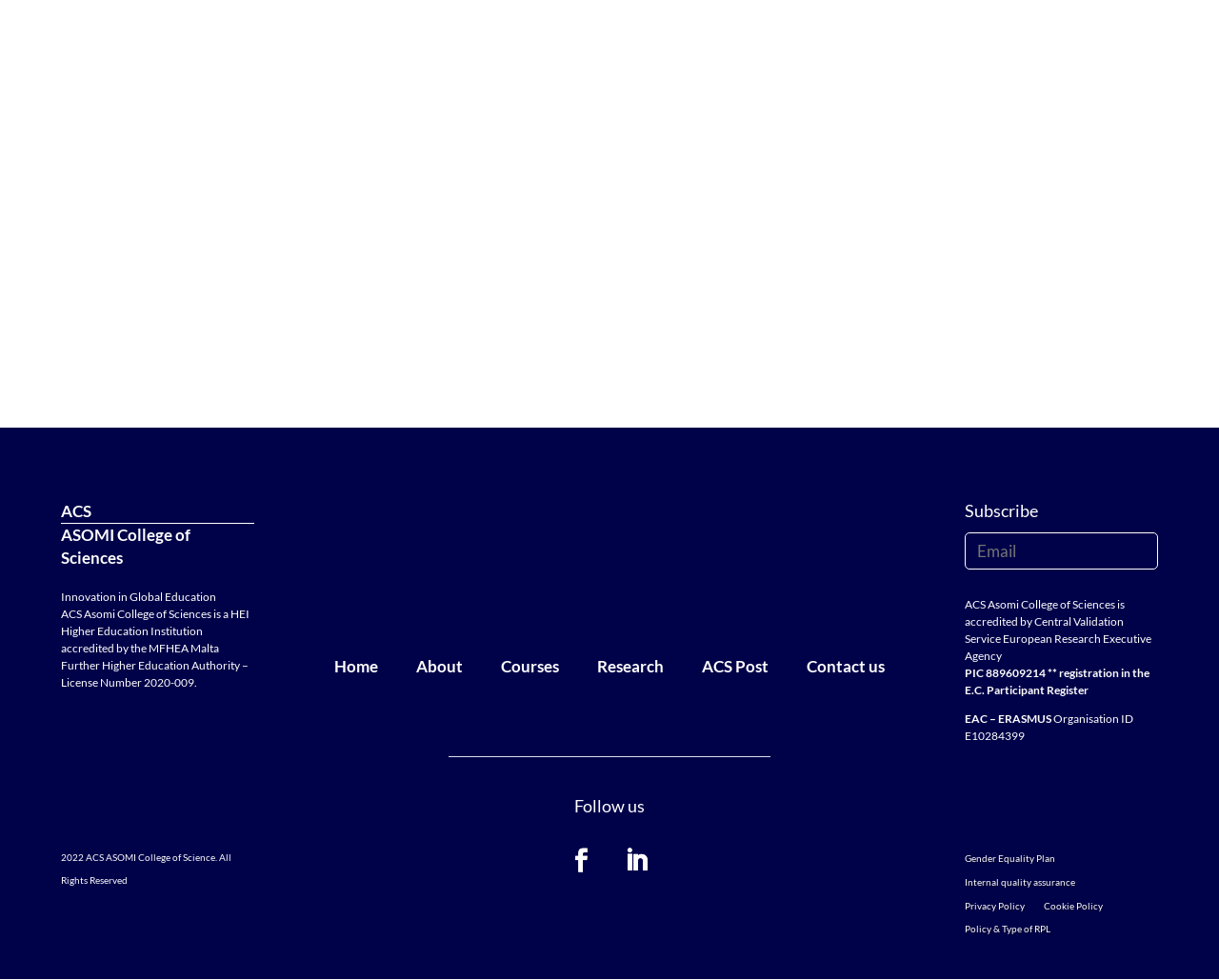What is the type of education provided by ACS?
Answer with a single word or phrase by referring to the visual content.

Higher Education